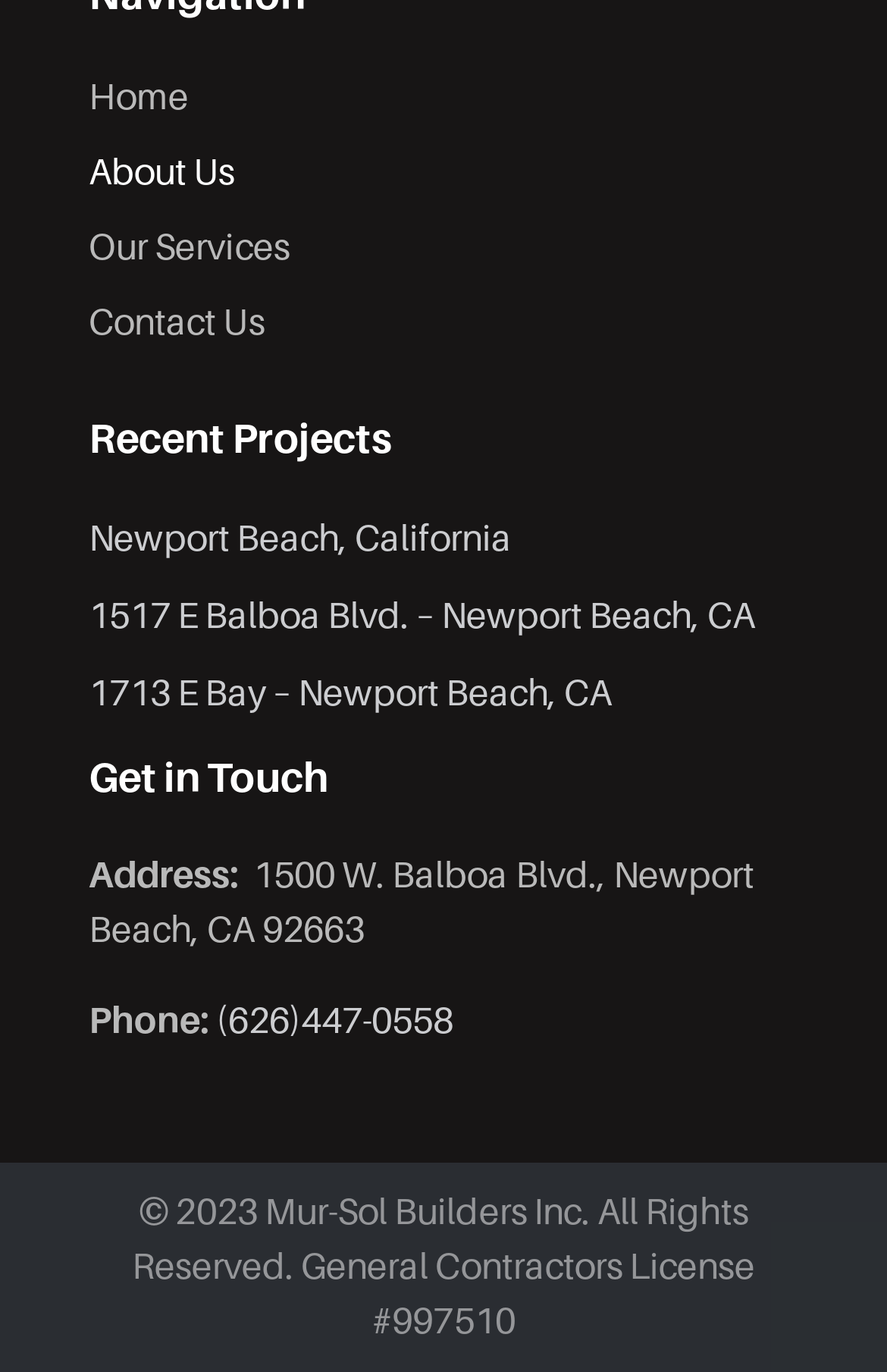Can you pinpoint the bounding box coordinates for the clickable element required for this instruction: "go to home page"? The coordinates should be four float numbers between 0 and 1, i.e., [left, top, right, bottom].

[0.1, 0.055, 0.213, 0.086]